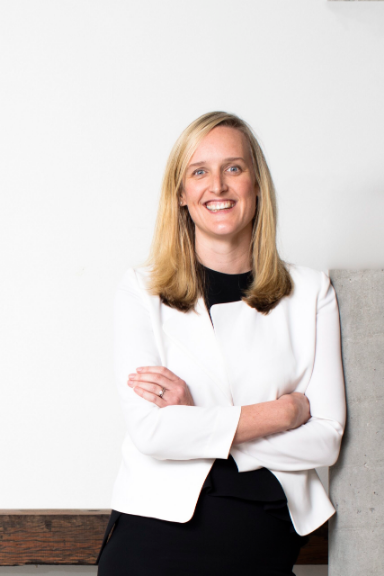What is the color of Aimee's blazer?
Give a one-word or short phrase answer based on the image.

White